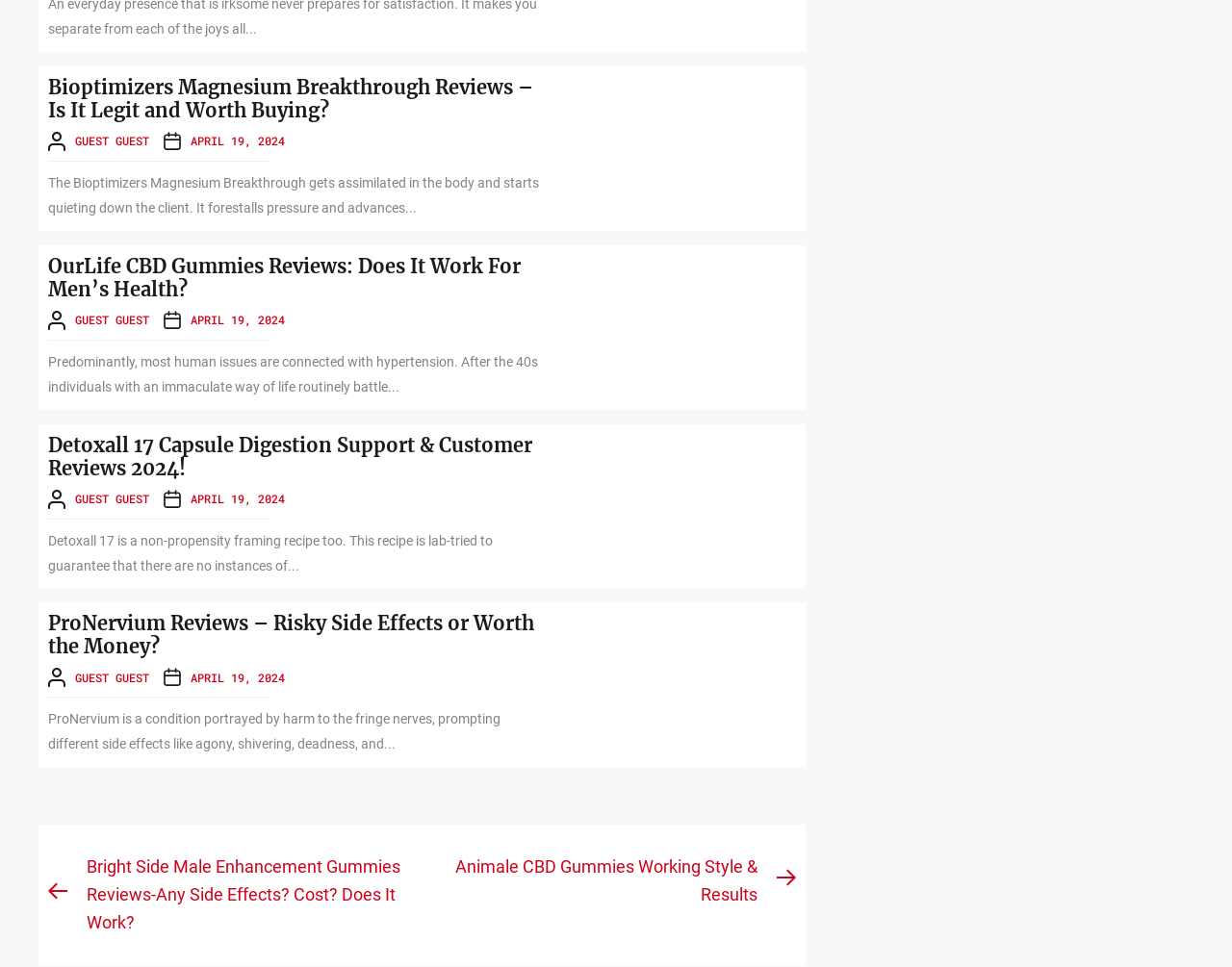Locate the UI element described by Guest Guest in the provided webpage screenshot. Return the bounding box coordinates in the format (top-left x, top-left y, bottom-right x, bottom-right y), ensuring all values are between 0 and 1.

[0.061, 0.138, 0.121, 0.154]